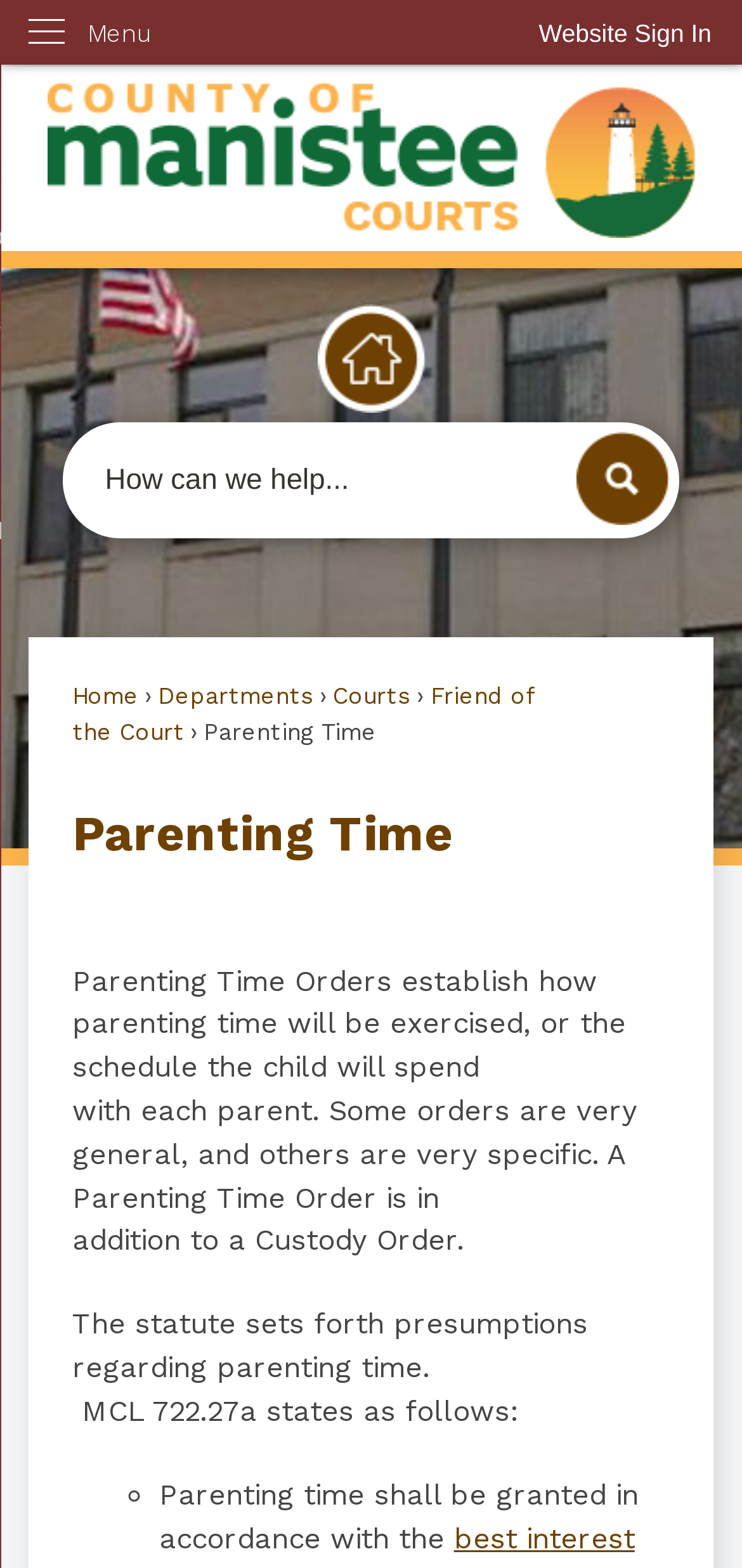Provide a one-word or short-phrase answer to the question:
What is the purpose of a Parenting Time Order?

Establish parenting time schedule